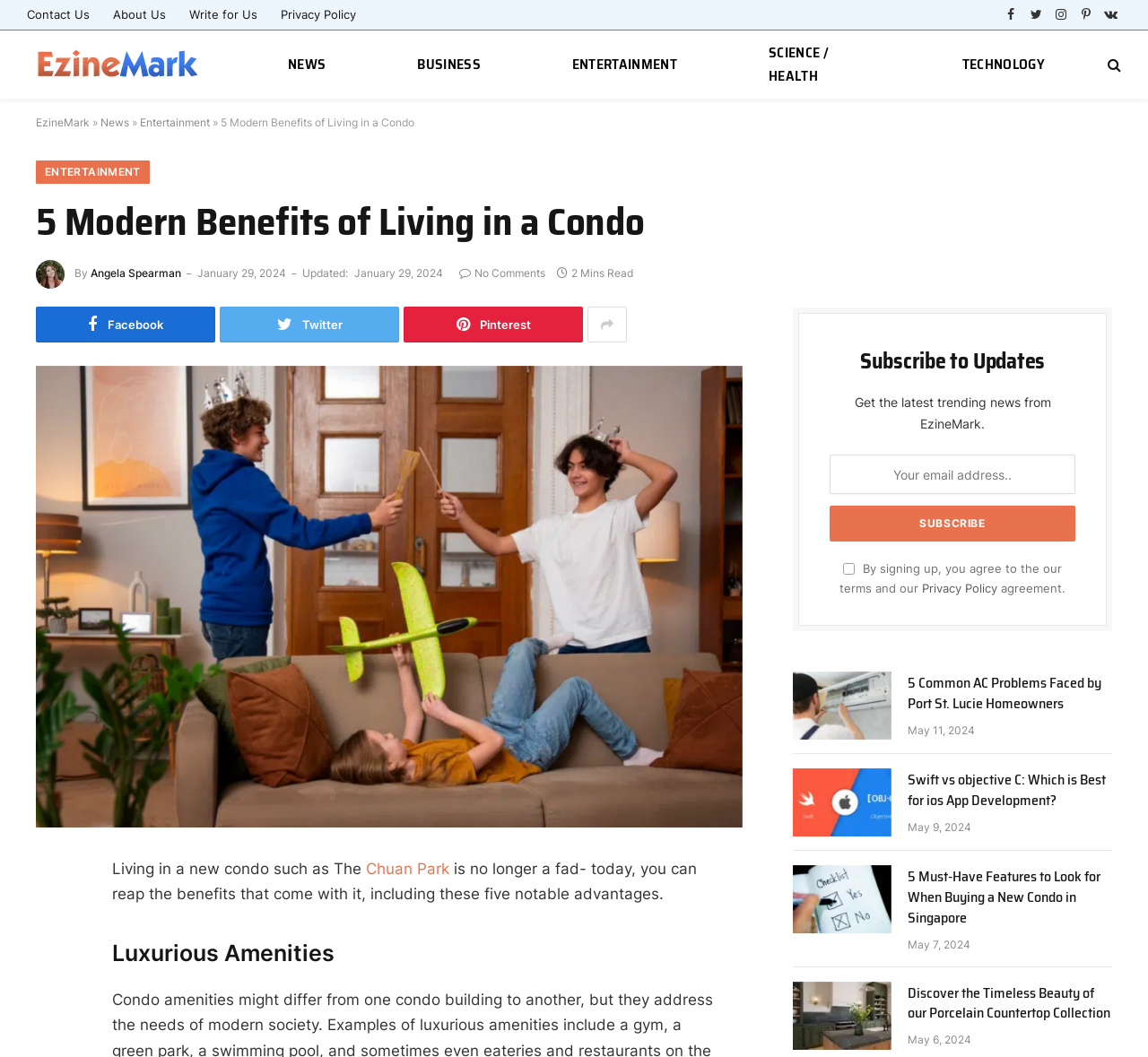Please specify the bounding box coordinates of the clickable section necessary to execute the following command: "Share on Twitter".

None